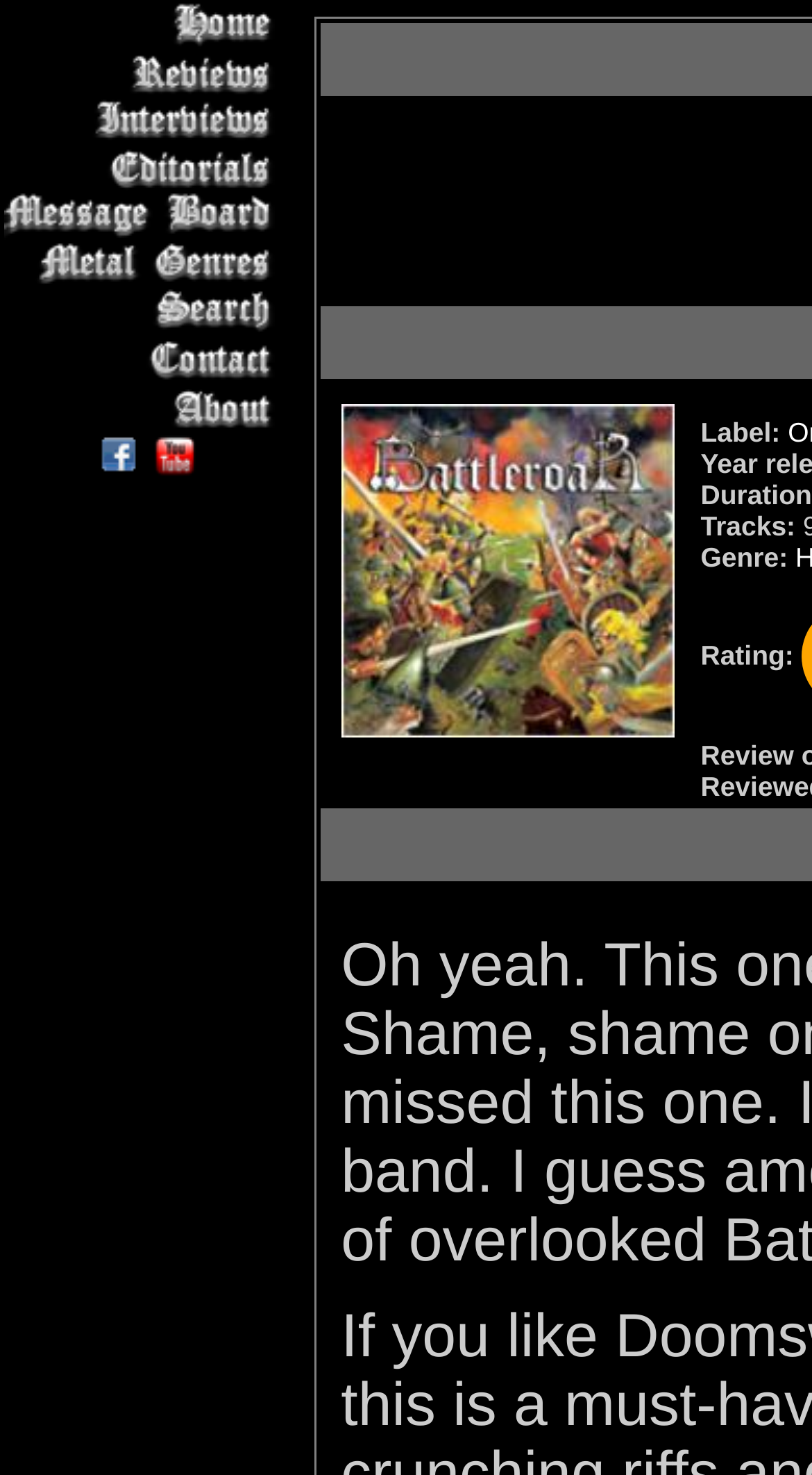Please identify the bounding box coordinates of where to click in order to follow the instruction: "go to home page".

[0.005, 0.0, 0.351, 0.032]